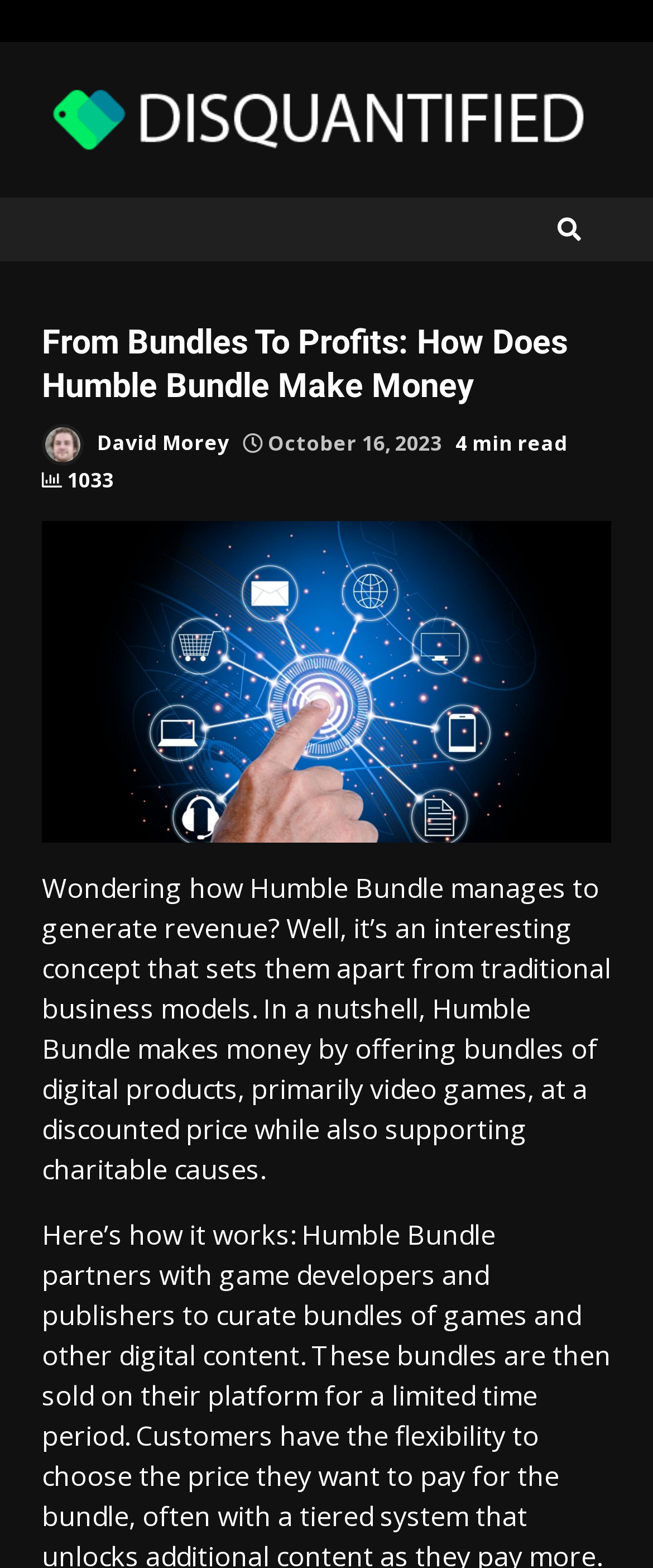What is the main topic of this article?
Kindly offer a comprehensive and detailed response to the question.

Based on the webpage content, the main topic of this article is Humble Bundle, as indicated by the heading 'From Bundles To Profits: How Does Humble Bundle Make Money' and the text that follows, which explains how Humble Bundle generates revenue.